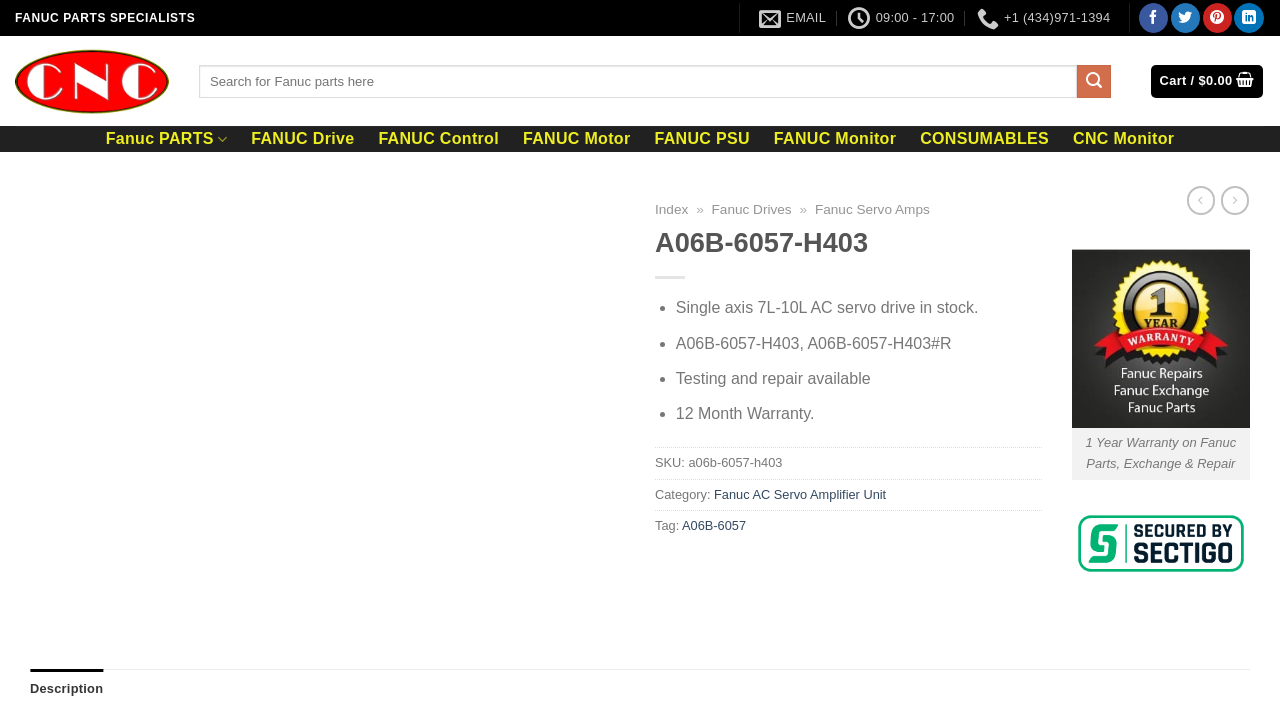Identify the bounding box coordinates of the specific part of the webpage to click to complete this instruction: "Check 1 year warranty information".

[0.848, 0.616, 0.966, 0.666]